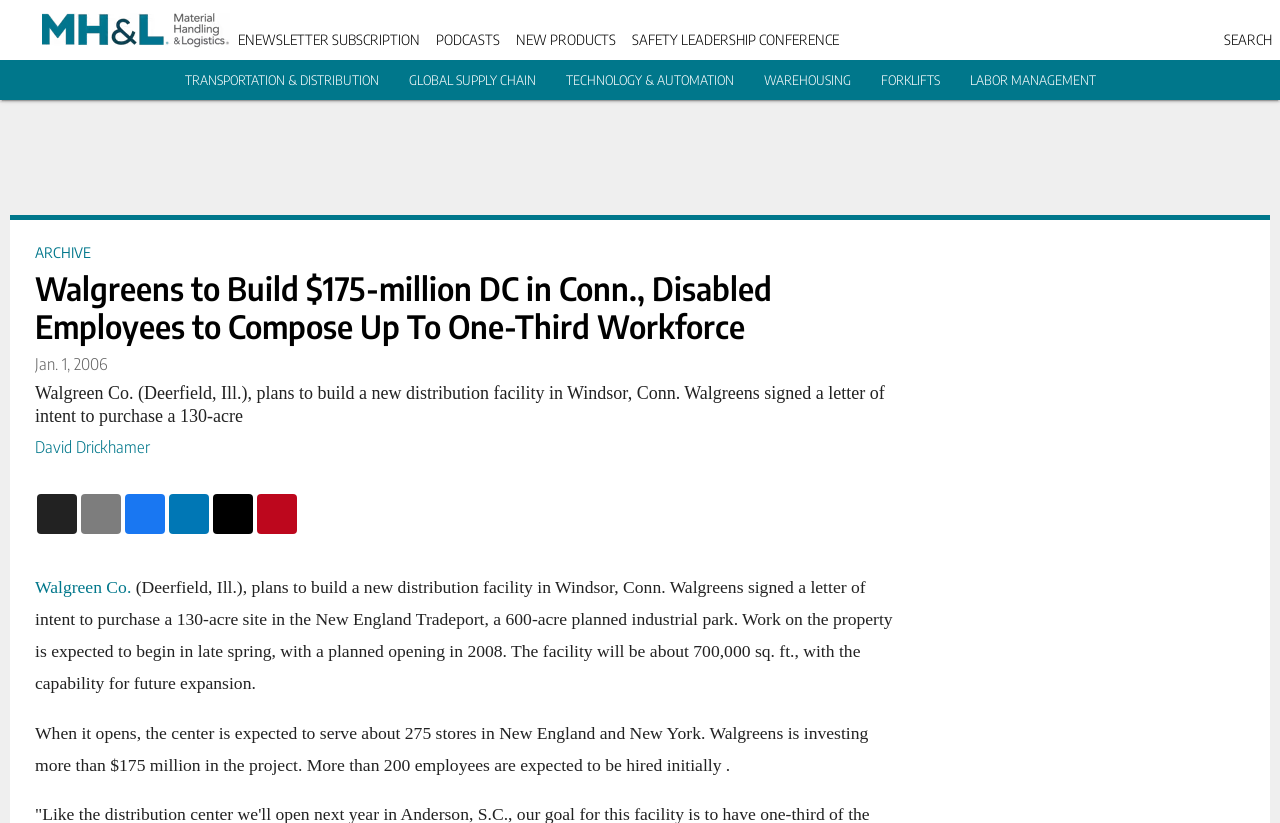Given the description "New Products", determine the bounding box of the corresponding UI element.

[0.403, 0.038, 0.481, 0.058]